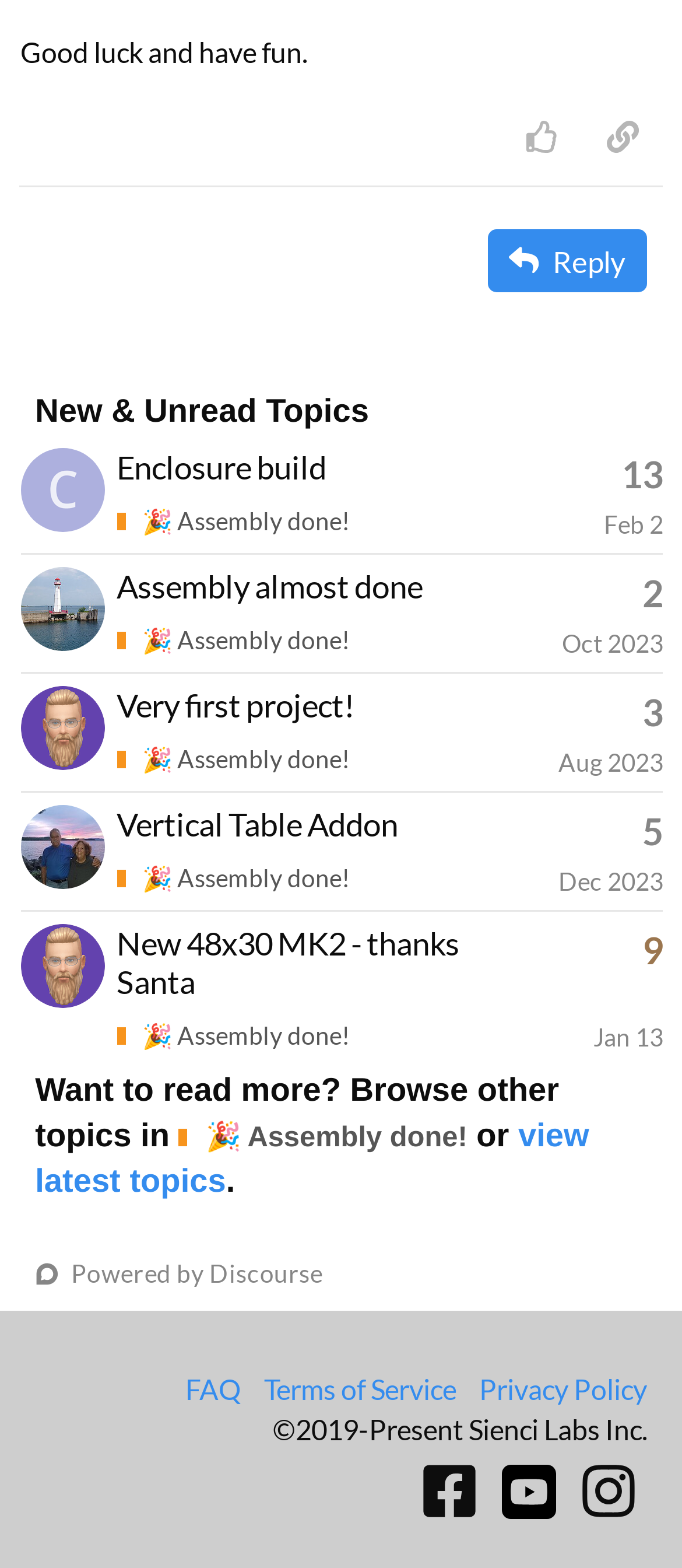Refer to the screenshot and give an in-depth answer to this question: What is the purpose of the 'Reply' button?

The 'Reply' button is located below each topic, and its purpose is to allow users to respond to the topic by posting a reply. This is evident from the button's label and its position within the topic layout.